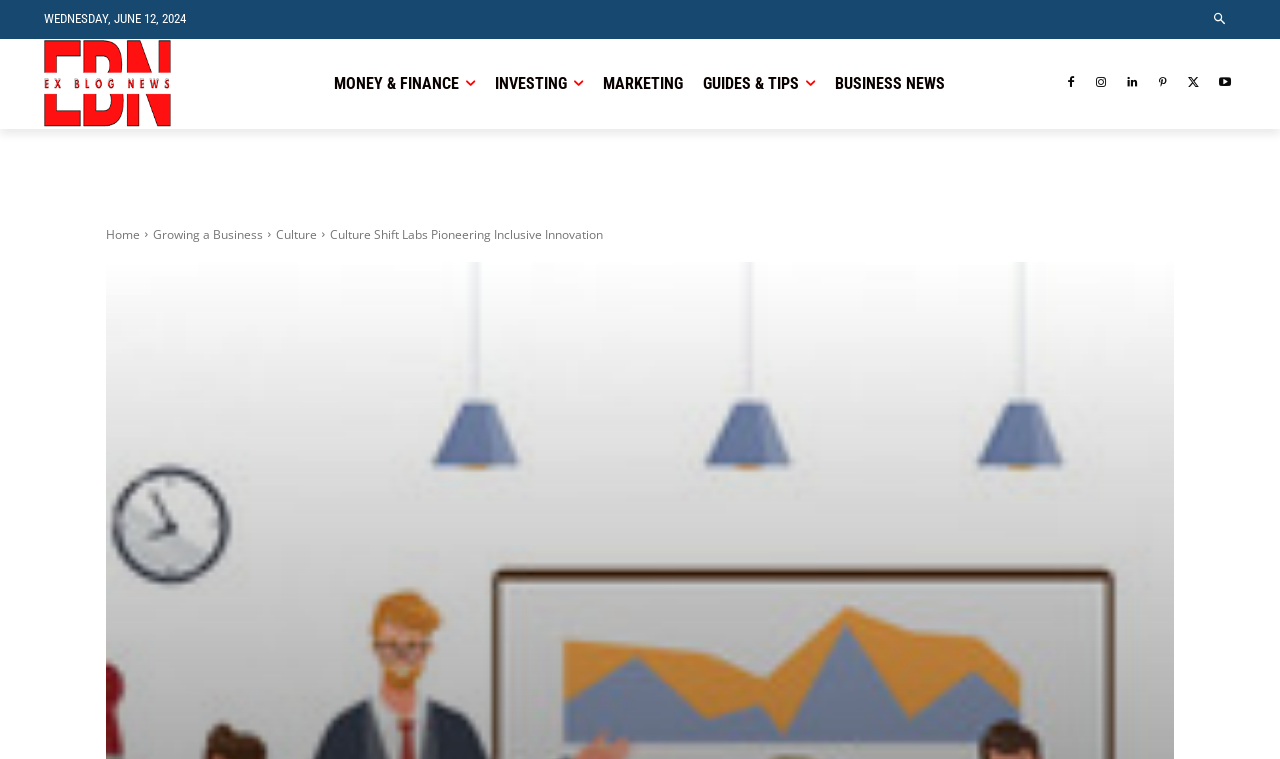Determine the bounding box coordinates of the section I need to click to execute the following instruction: "Explore MONEY & FINANCE". Provide the coordinates as four float numbers between 0 and 1, i.e., [left, top, right, bottom].

[0.261, 0.064, 0.371, 0.157]